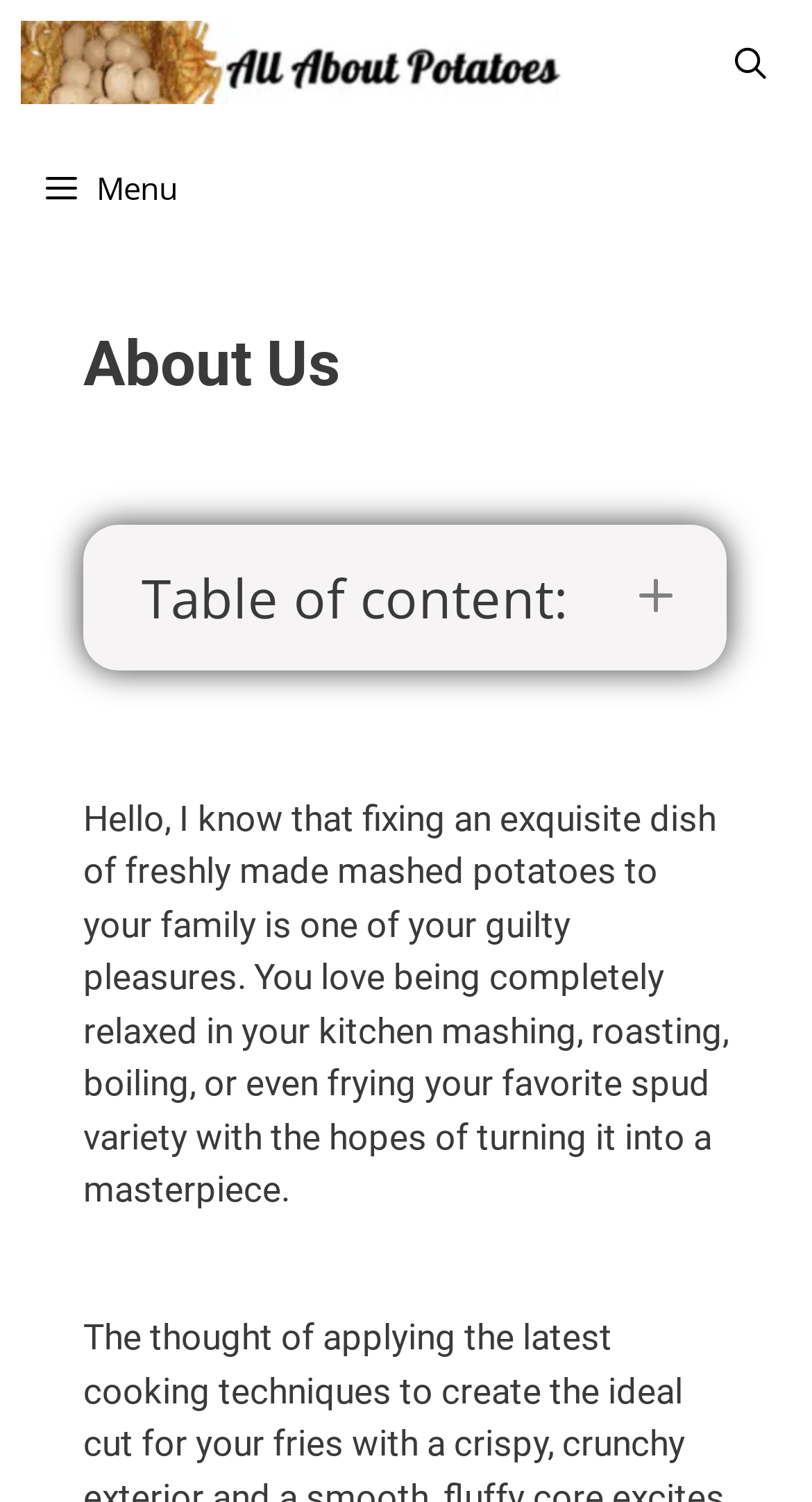Give an extensive and precise description of the webpage.

The webpage is about "All About Potatoes" and appears to be an "About Us" page. At the top left corner, there is a link and an image with the same name "All About Potatoes". On the top right corner, there is a link to "Open Search Bar". 

On the top left side, there is a button with a menu icon, which when expanded, controls the "mobile-menu" element. Below this button, there is a heading that reads "About Us". 

Under the "About Us" heading, there is a "Table of content:" label. Following this label, there is a paragraph of text that describes the joy of cooking potatoes, mentioning the pleasure of preparing a dish of freshly made mashed potatoes for one's family, and the relaxation that comes with cooking in the kitchen.